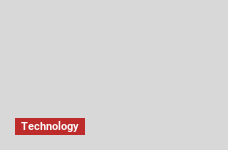Give an elaborate caption for the image.

The image features a link titled "Technology," likely associated with articles or content related to advancements, trends, or innovations in the technological field. The link is prominently displayed in a bold, red button against a neutral background, emphasizing its importance and inviting further exploration. This button serves as a navigation element, potentially leading to a specific section or category of the website dedicated to technology-related topics, reviews, or insights.